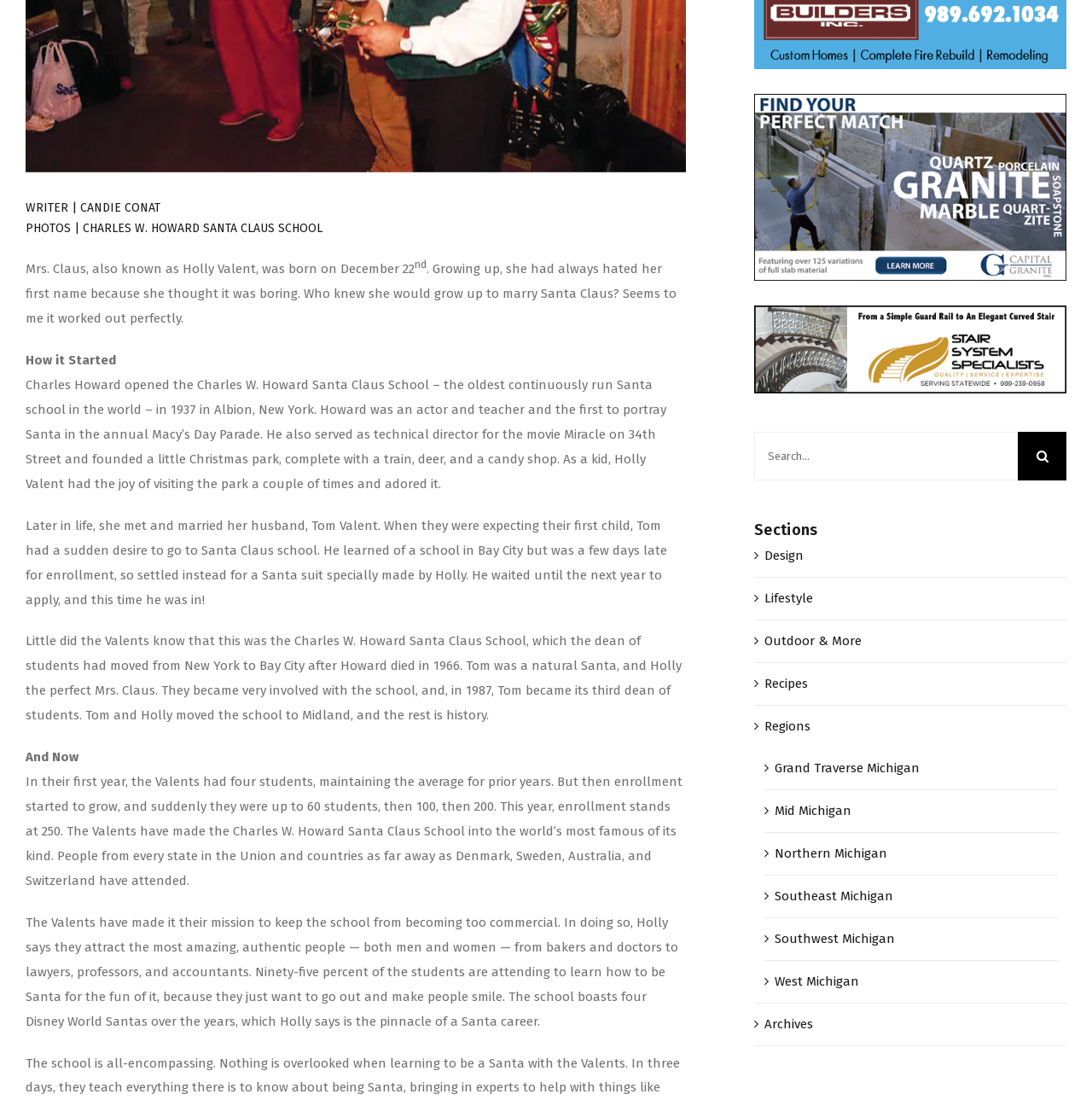Given the following UI element description: "Log in", find the bounding box coordinates in the webpage screenshot.

None